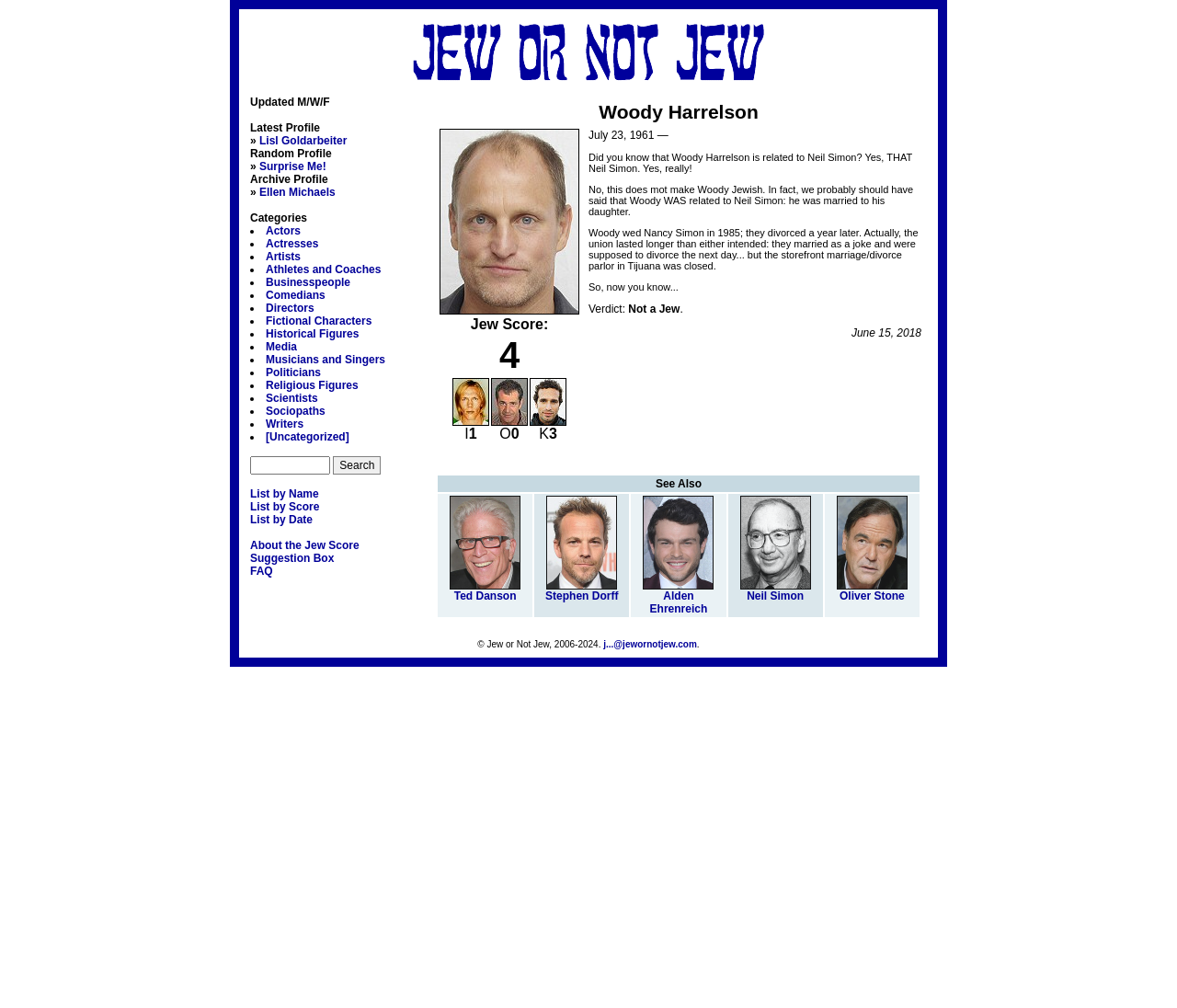Please find the bounding box coordinates of the section that needs to be clicked to achieve this instruction: "Search for a profile".

[0.283, 0.453, 0.324, 0.471]